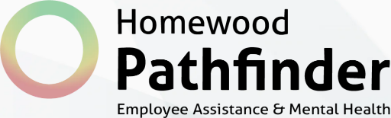What color is the text in the logo?
Using the information from the image, provide a comprehensive answer to the question.

According to the caption, the logo features bold black text that reinforces the brand's identity, which implies that the text in the logo is black in color.